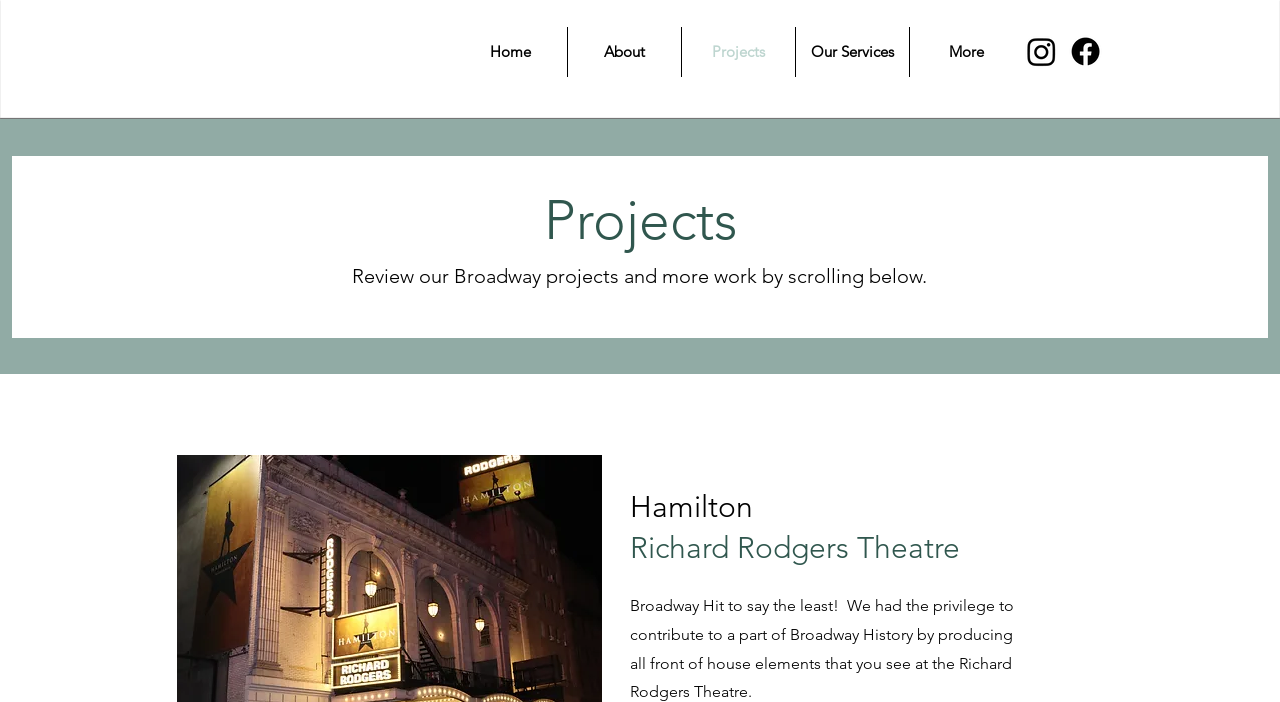Given the description: "Our Services", determine the bounding box coordinates of the UI element. The coordinates should be formatted as four float numbers between 0 and 1, [left, top, right, bottom].

[0.622, 0.038, 0.71, 0.11]